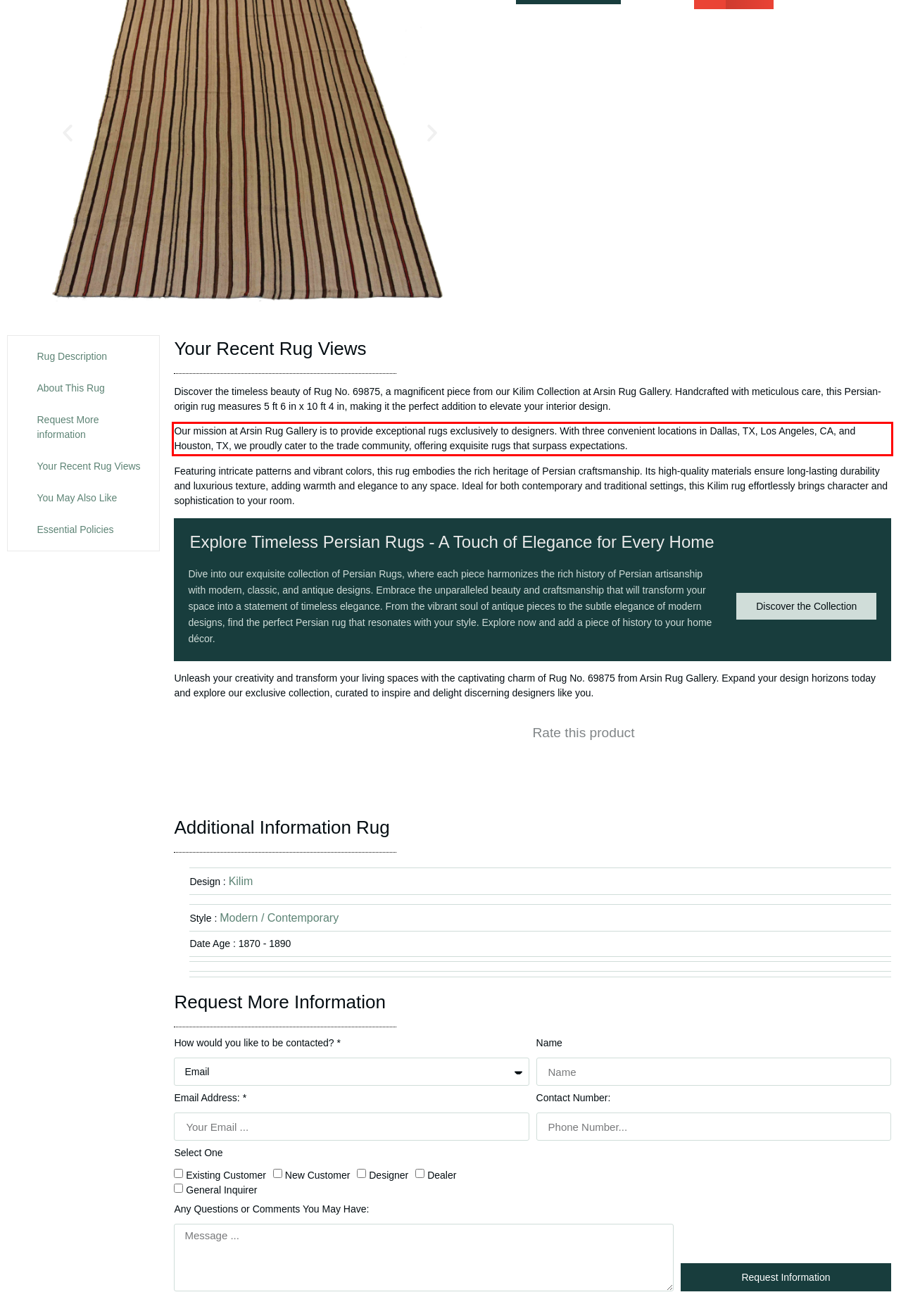Locate the red bounding box in the provided webpage screenshot and use OCR to determine the text content inside it.

Our mission at Arsin Rug Gallery is to provide exceptional rugs exclusively to designers. With three convenient locations in Dallas, TX, Los Angeles, CA, and Houston, TX, we proudly cater to the trade community, offering exquisite rugs that surpass expectations.